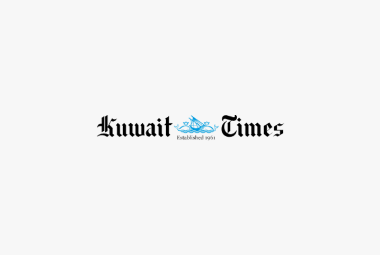Using the information in the image, give a detailed answer to the following question: What is the style of the typeface?

The caption describes the typeface as 'classic serif', which indicates that the style of the typeface is serif.